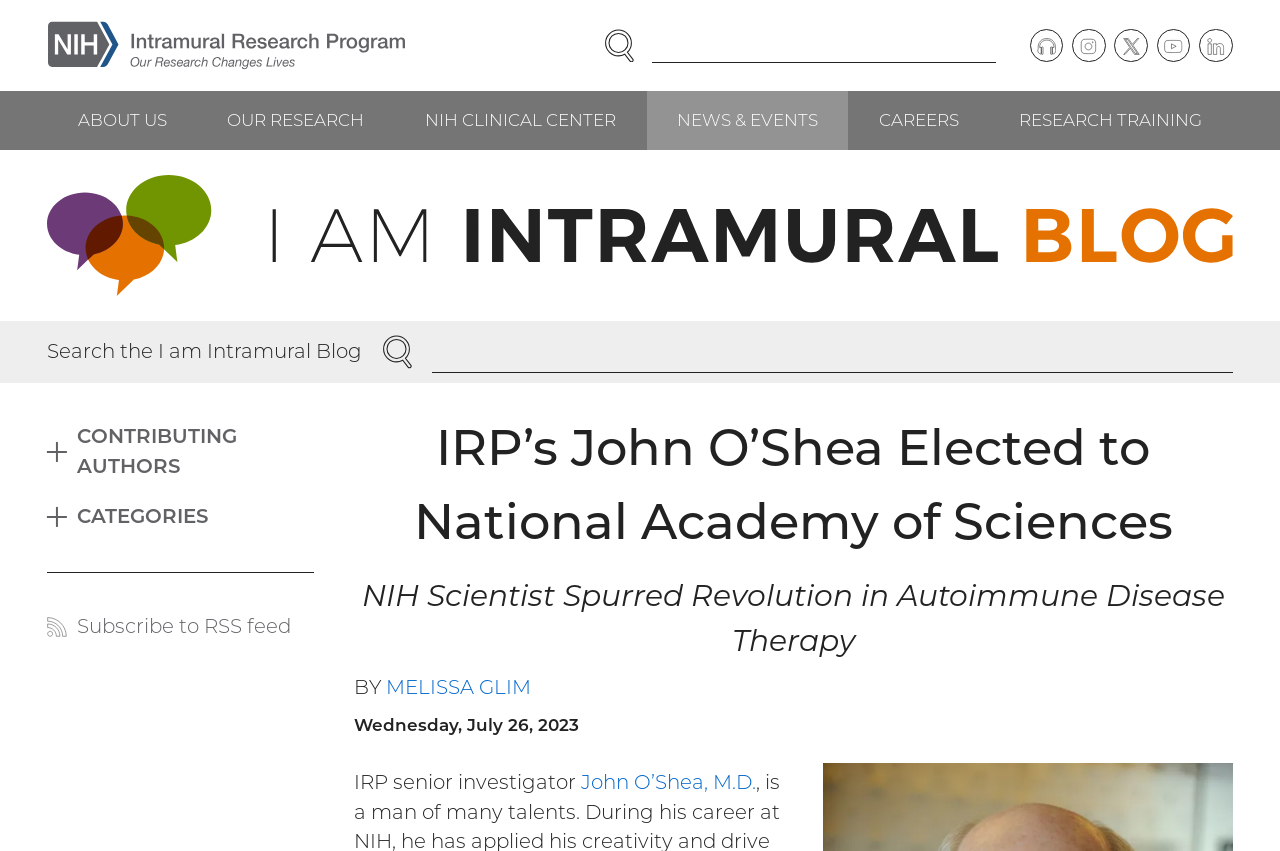Please identify the bounding box coordinates of the region to click in order to complete the given instruction: "Learn more about John O’Shea, M.D.". The coordinates should be four float numbers between 0 and 1, i.e., [left, top, right, bottom].

[0.454, 0.905, 0.59, 0.933]